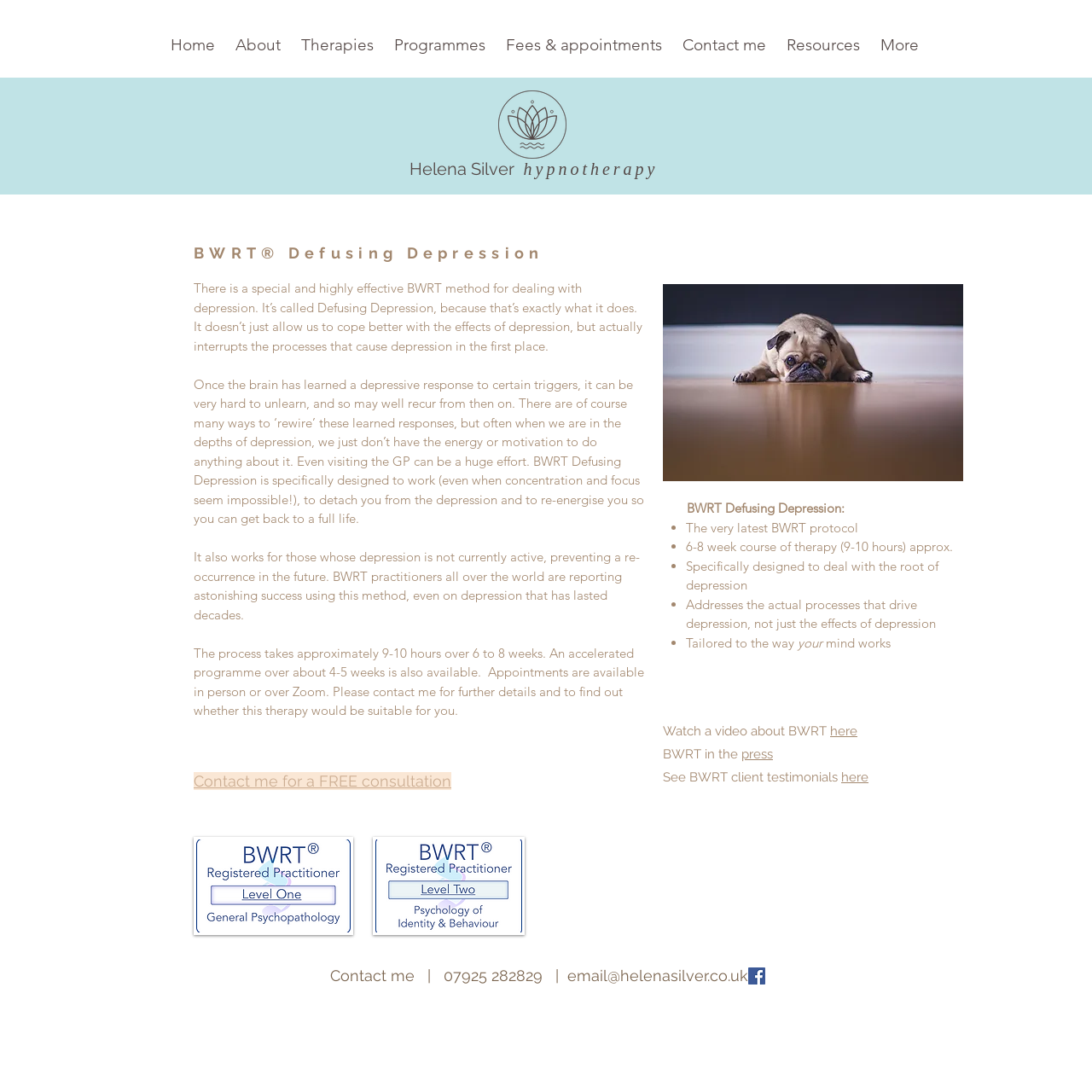Indicate the bounding box coordinates of the element that must be clicked to execute the instruction: "View BWRT client testimonials". The coordinates should be given as four float numbers between 0 and 1, i.e., [left, top, right, bottom].

[0.607, 0.704, 0.77, 0.718]